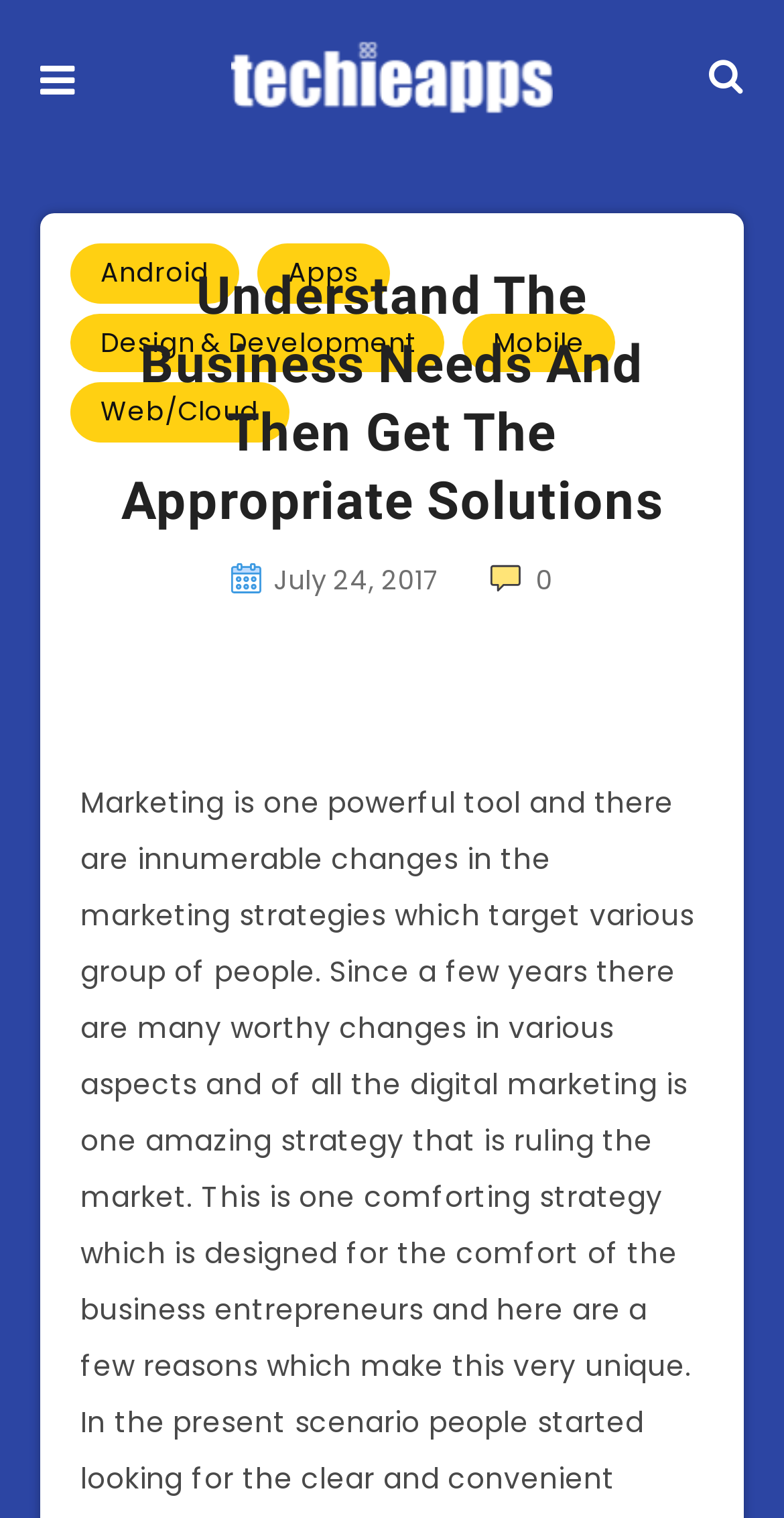Determine the bounding box coordinates for the area that needs to be clicked to fulfill this task: "Click on the Techieapps logo". The coordinates must be given as four float numbers between 0 and 1, i.e., [left, top, right, bottom].

[0.295, 0.027, 0.705, 0.075]